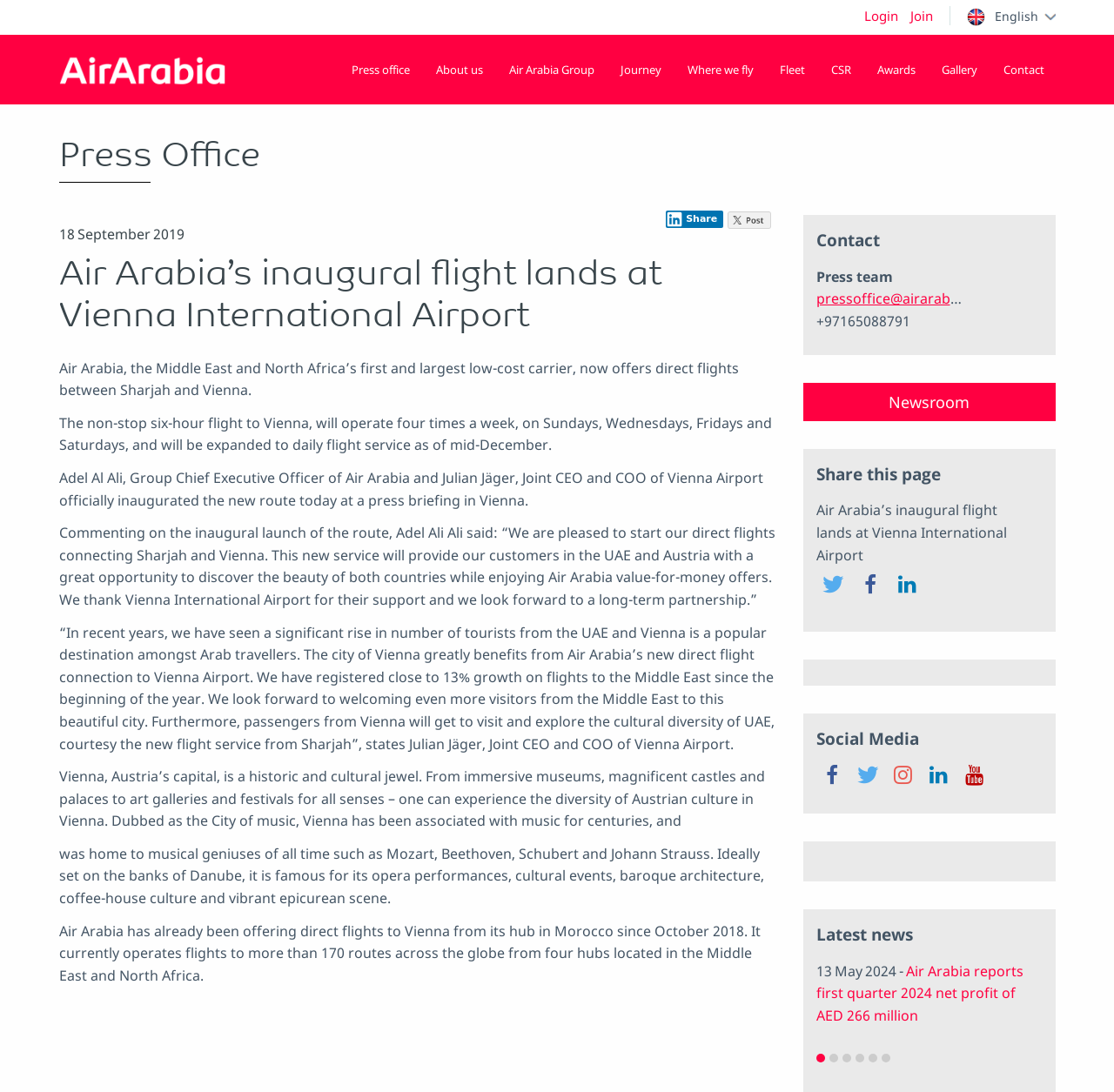Please specify the bounding box coordinates of the clickable region to carry out the following instruction: "Share on Twitter". The coordinates should be four float numbers between 0 and 1, in the format [left, top, right, bottom].

[0.733, 0.53, 0.761, 0.548]